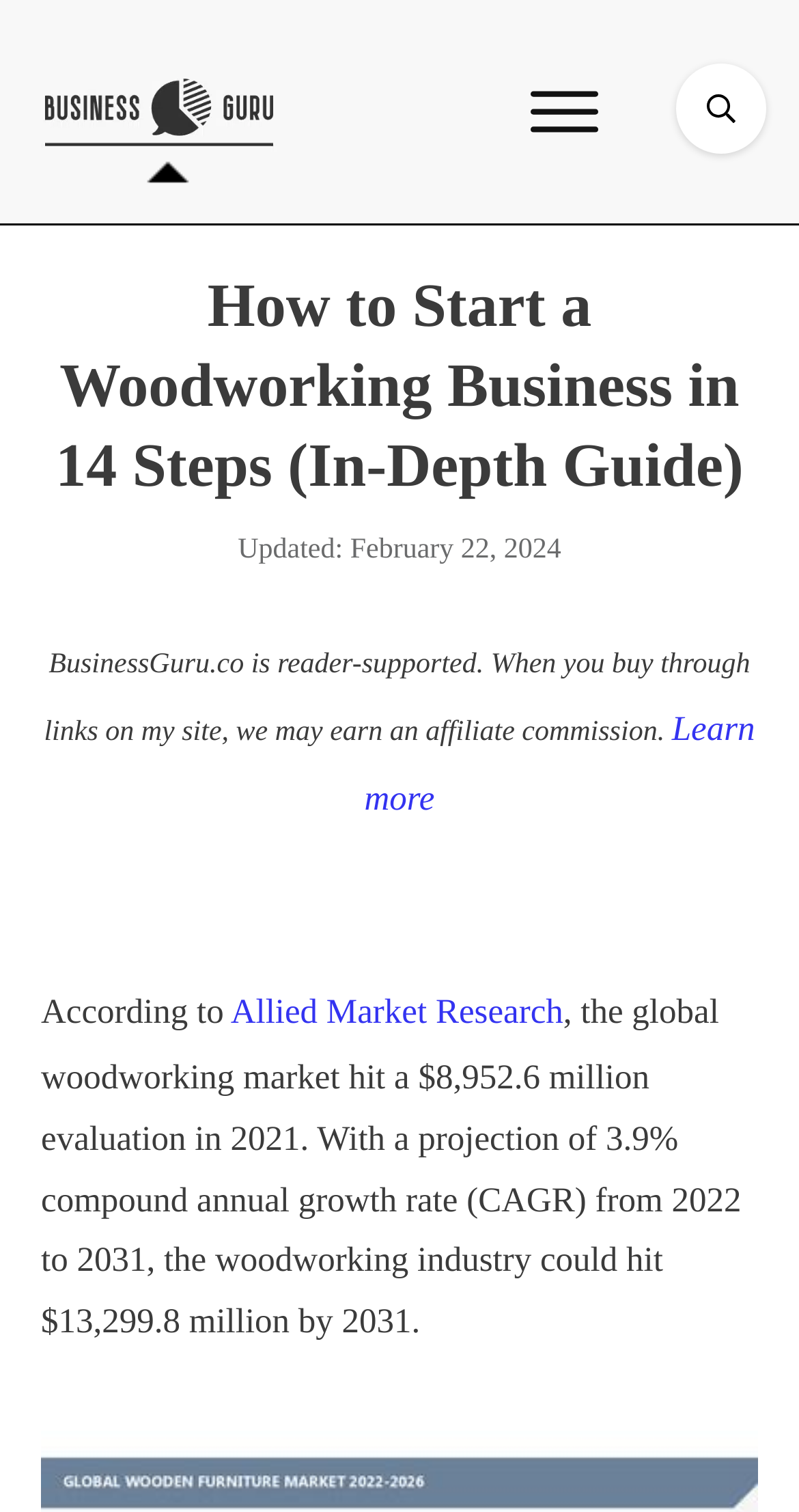What is the date of the last update?
Could you give a comprehensive explanation in response to this question?

I found this information in the text that starts with 'Updated:' and is located near the top of the webpage. The date is explicitly stated as February 22, 2024.